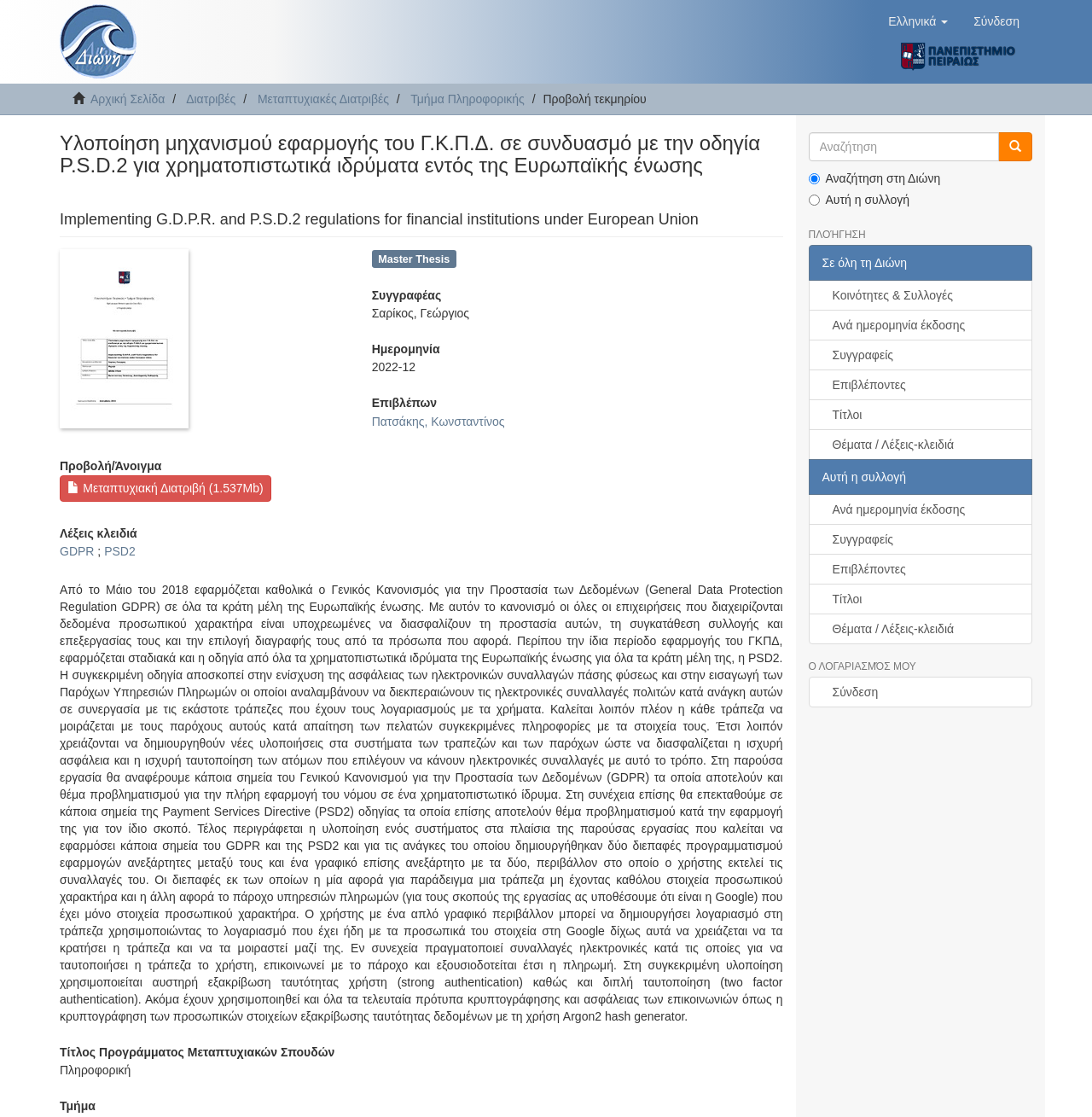What is the supervisor of the thesis? Based on the image, give a response in one word or a short phrase.

Πατσάκης, Κωνσταντίνος